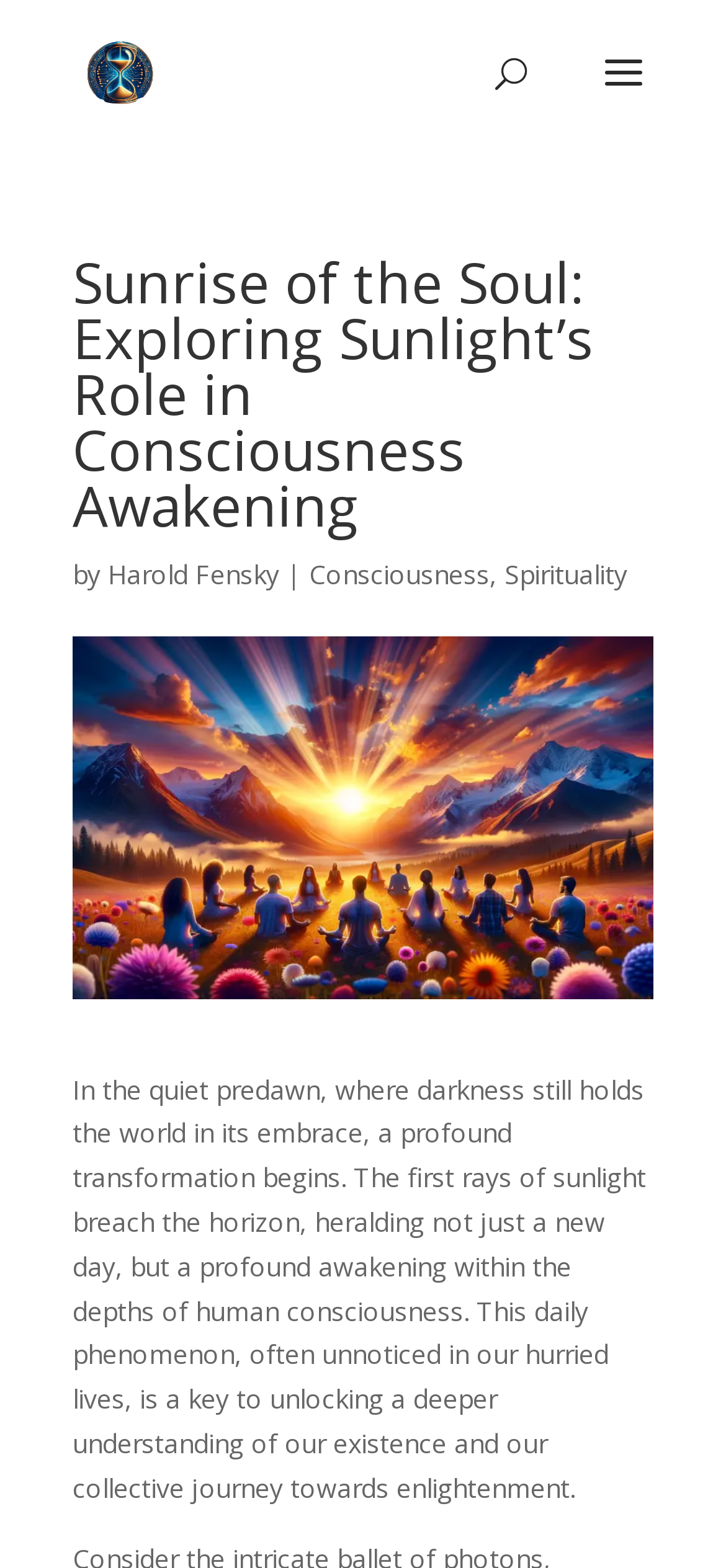What is the author of this article?
Identify the answer in the screenshot and reply with a single word or phrase.

Harold Fensky